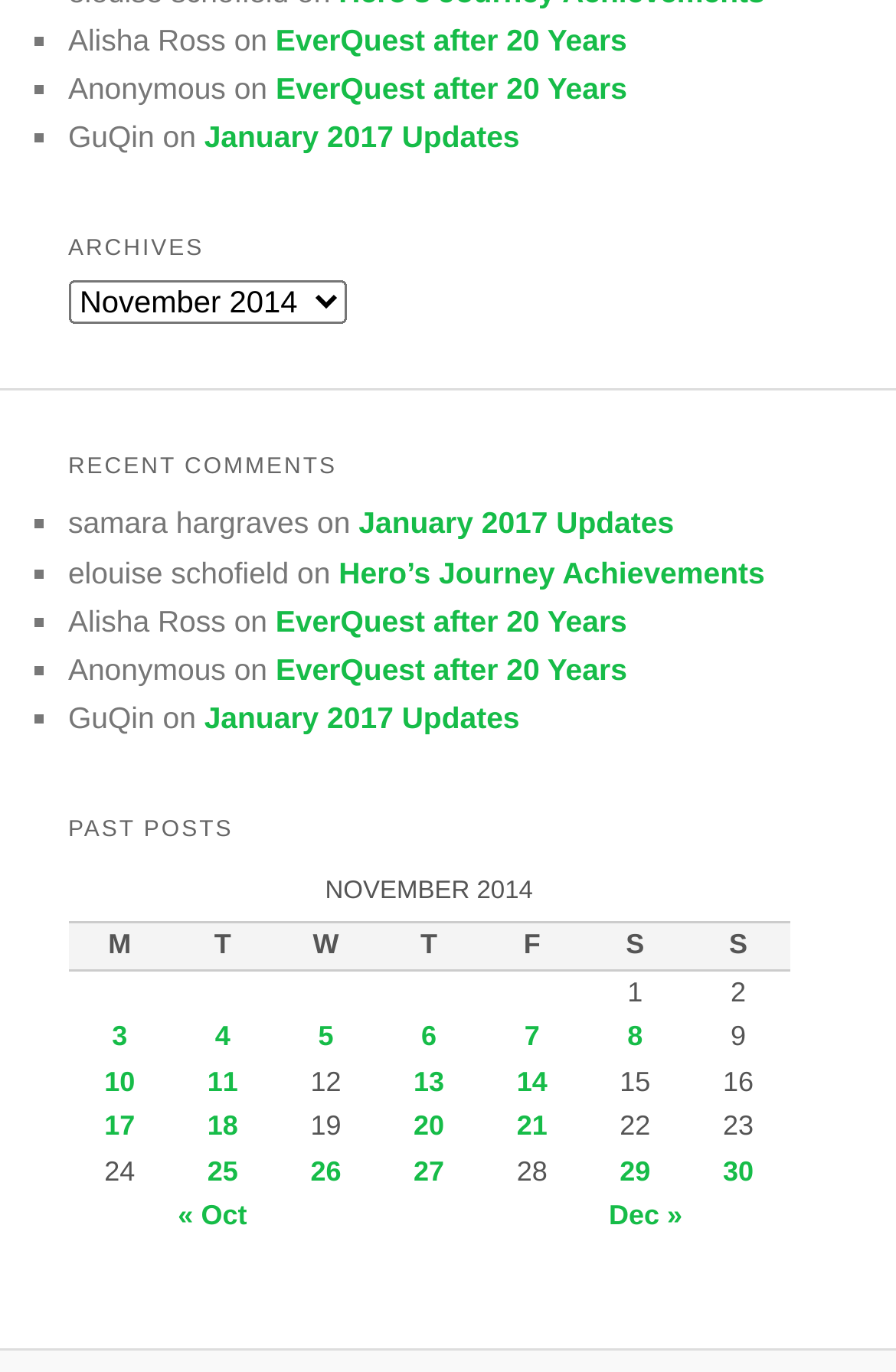Refer to the image and provide a thorough answer to this question:
How many column headers are there in the 'NOVEMBER 2014' table?

The number of column headers in the 'NOVEMBER 2014' table can be found by looking at the columnheader elements which are children of the row element. There are 7 columnheader elements, namely 'M', 'T', 'W', 'T', 'F', 'S', and 'S'.